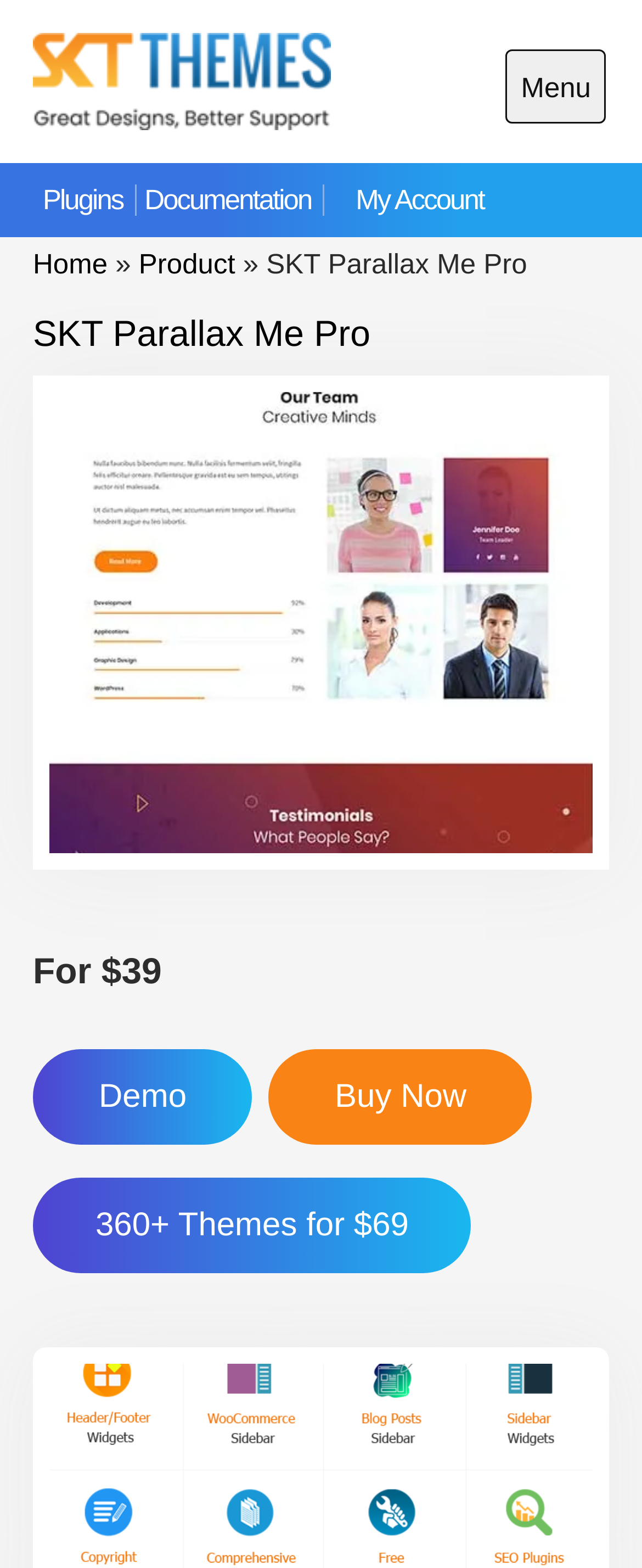Indicate the bounding box coordinates of the clickable region to achieve the following instruction: "Go to Home."

[0.051, 0.159, 0.168, 0.179]